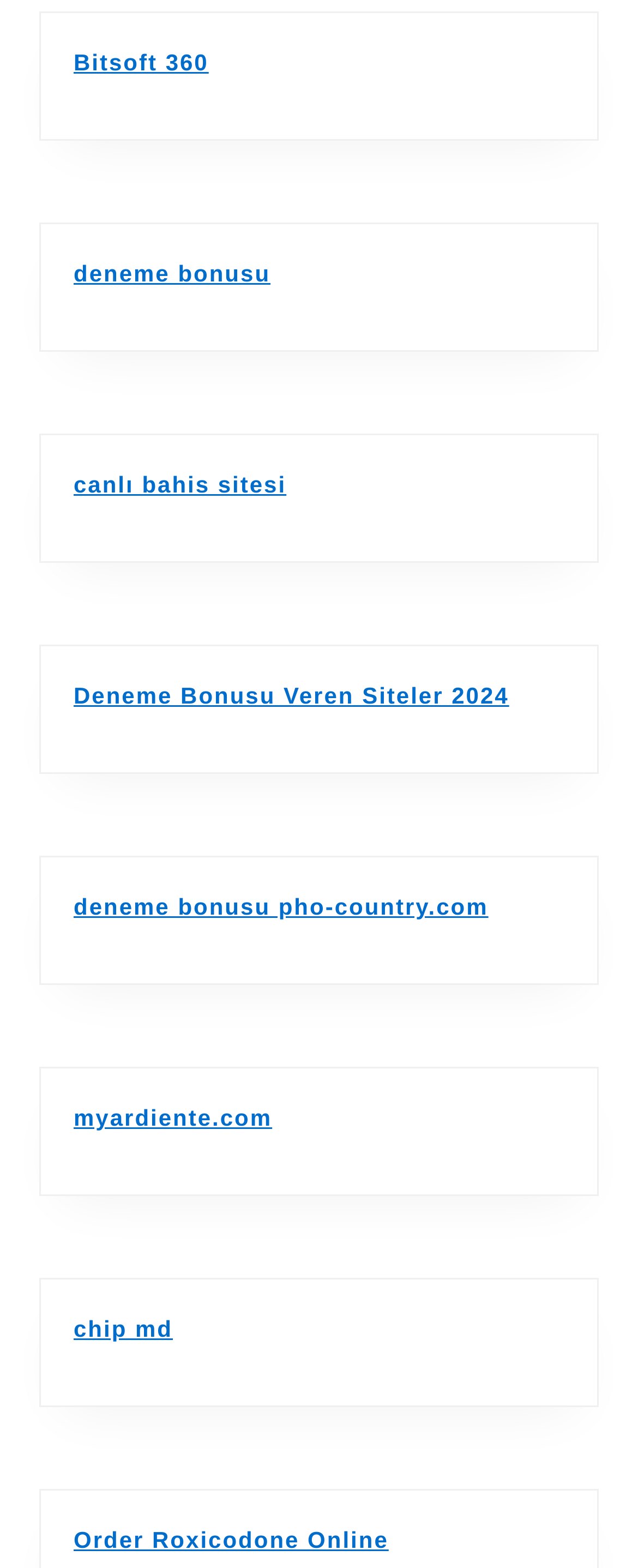Are the links organized in a specific order?
Provide a one-word or short-phrase answer based on the image.

Yes